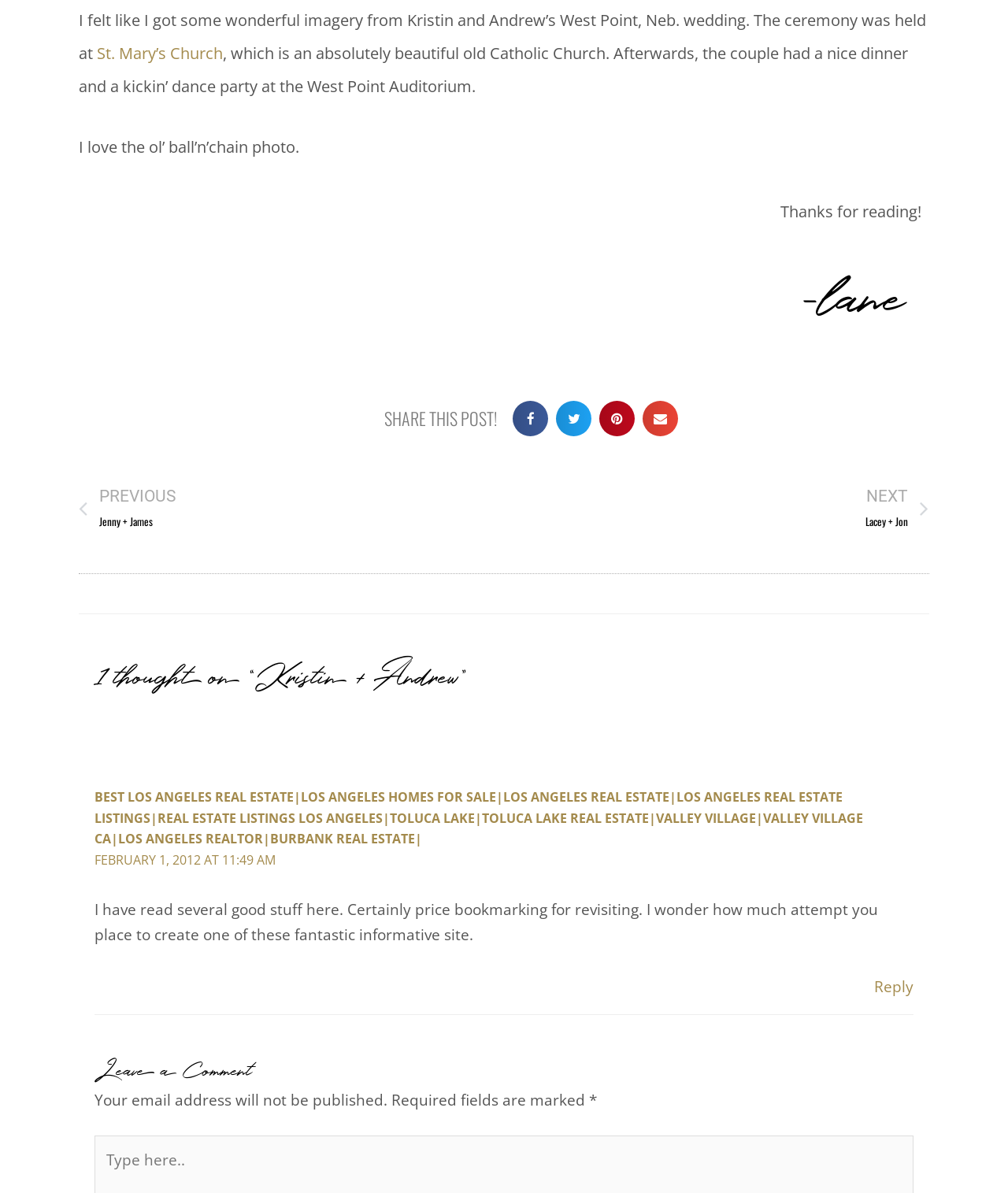Locate the bounding box coordinates of the element's region that should be clicked to carry out the following instruction: "Go to previous post". The coordinates need to be four float numbers between 0 and 1, i.e., [left, top, right, bottom].

[0.078, 0.405, 0.5, 0.448]